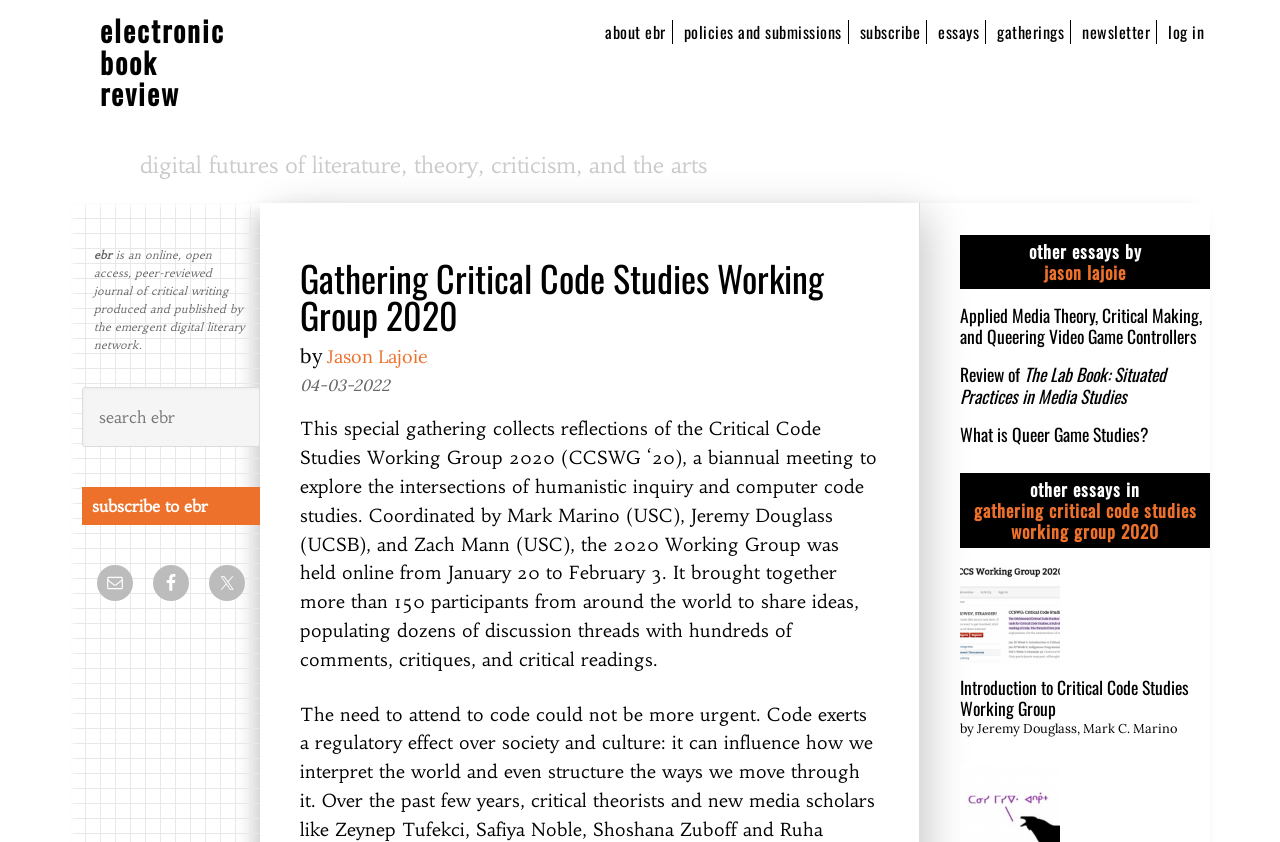Create an elaborate caption for the webpage.

This webpage is an electronic book review featuring a gathering of critical code studies working group 2020. At the top, there are five "Skip to" links, allowing users to navigate to different sections of the page. Below these links, there is a main navigation menu with seven links, including "about ebr", "policies and submissions", and "essays".

The main content of the page is divided into two sections. On the left, there is a header with the title "Gathering Critical Code Studies Working Group 2020" followed by a description of the event, which was held online from January 20 to February 3, 2020. Below this, there is a paragraph of text describing the event's purpose and outcome.

On the right, there is a primary sidebar with several headings and links. The first heading is "other essays by jason lajoie", followed by four links to essays. The next heading is "other essays in gathering critical code studies working group 2020", followed by a link to the gathering. There is also a heading "Introduction to Critical Code Studies Working Group" with a link to the introduction.

Below the primary sidebar, there is a secondary sidebar with a heading "ebr" and a brief description of the journal. There is also a search box with a button labeled "Search". Additionally, there are links to subscribe to ebr and to follow ebr on social media platforms such as Email, Facebook, and Twitter.

Overall, the webpage is organized into clear sections, with a focus on providing access to essays and information related to the critical code studies working group 2020.